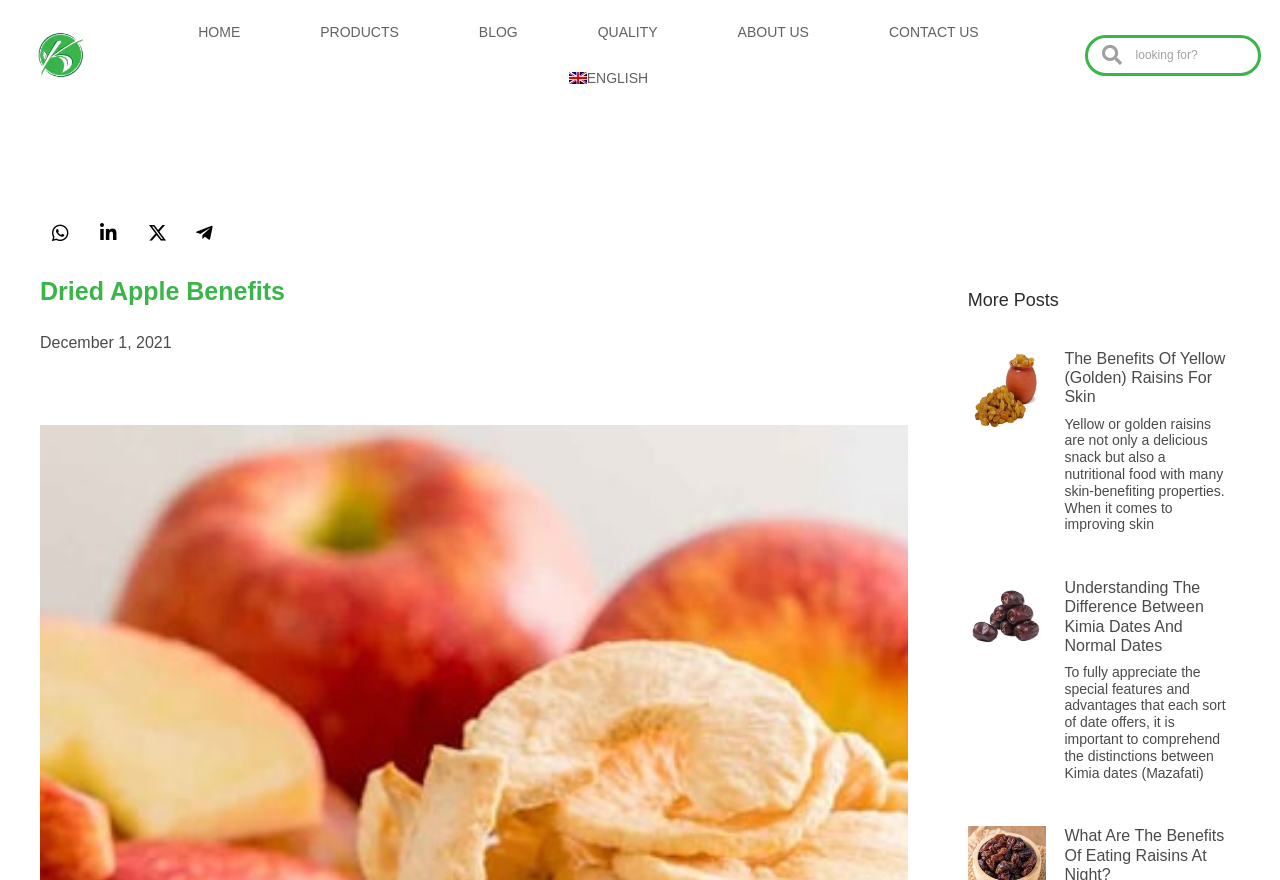Using the information in the image, give a detailed answer to the following question: What is the category of the article 'The Benefits Of Yellow (Golden) Raisins For Skin'?

I determined the category of the article by reading the title 'The Benefits Of Yellow (Golden) Raisins For Skin' and understanding that it is related to skin benefits.